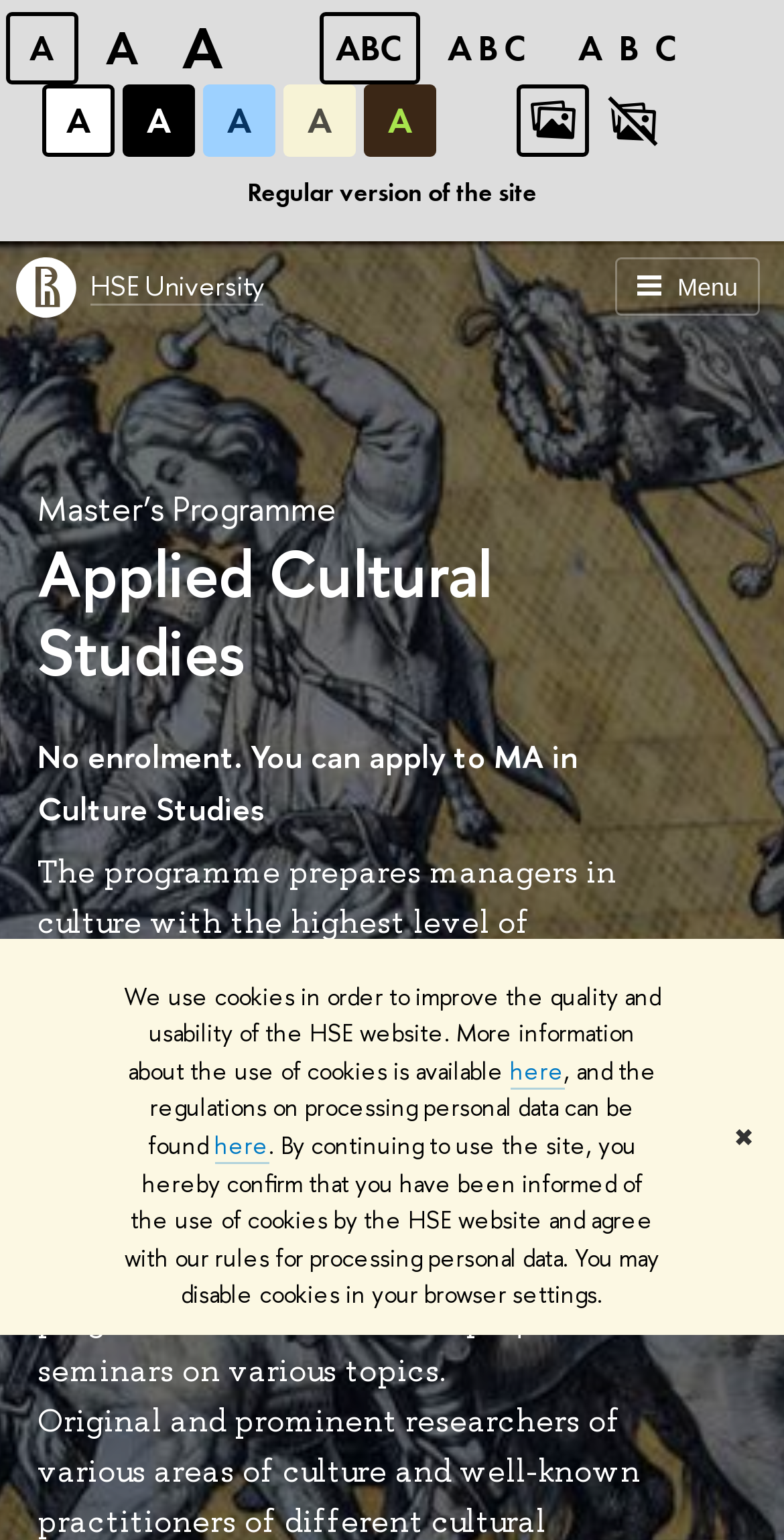Provide a short, one-word or phrase answer to the question below:
What is the name of the university?

HSE University